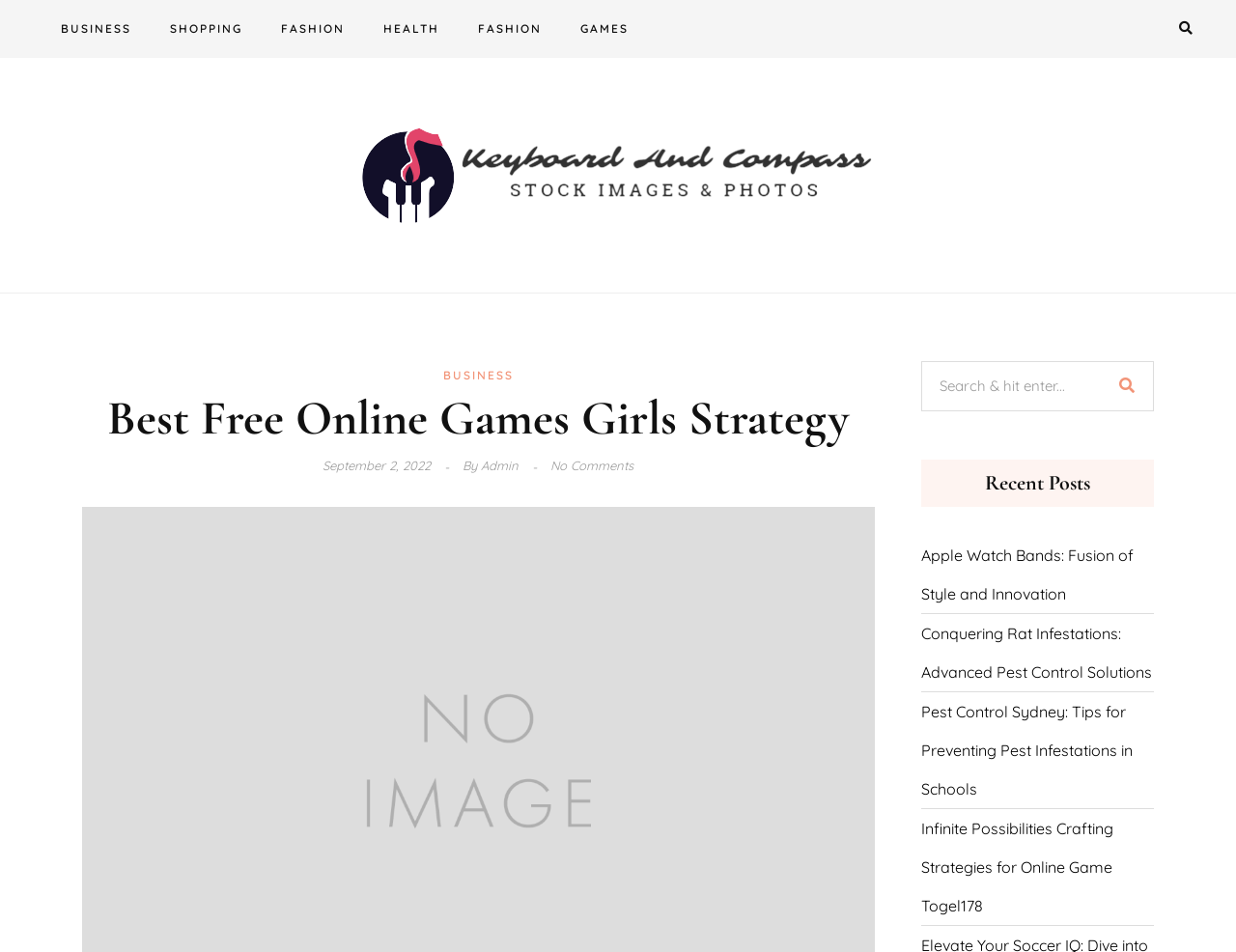Please determine the bounding box coordinates of the clickable area required to carry out the following instruction: "Click on the Keyboard And Compass link". The coordinates must be four float numbers between 0 and 1, represented as [left, top, right, bottom].

[0.29, 0.15, 0.71, 0.206]